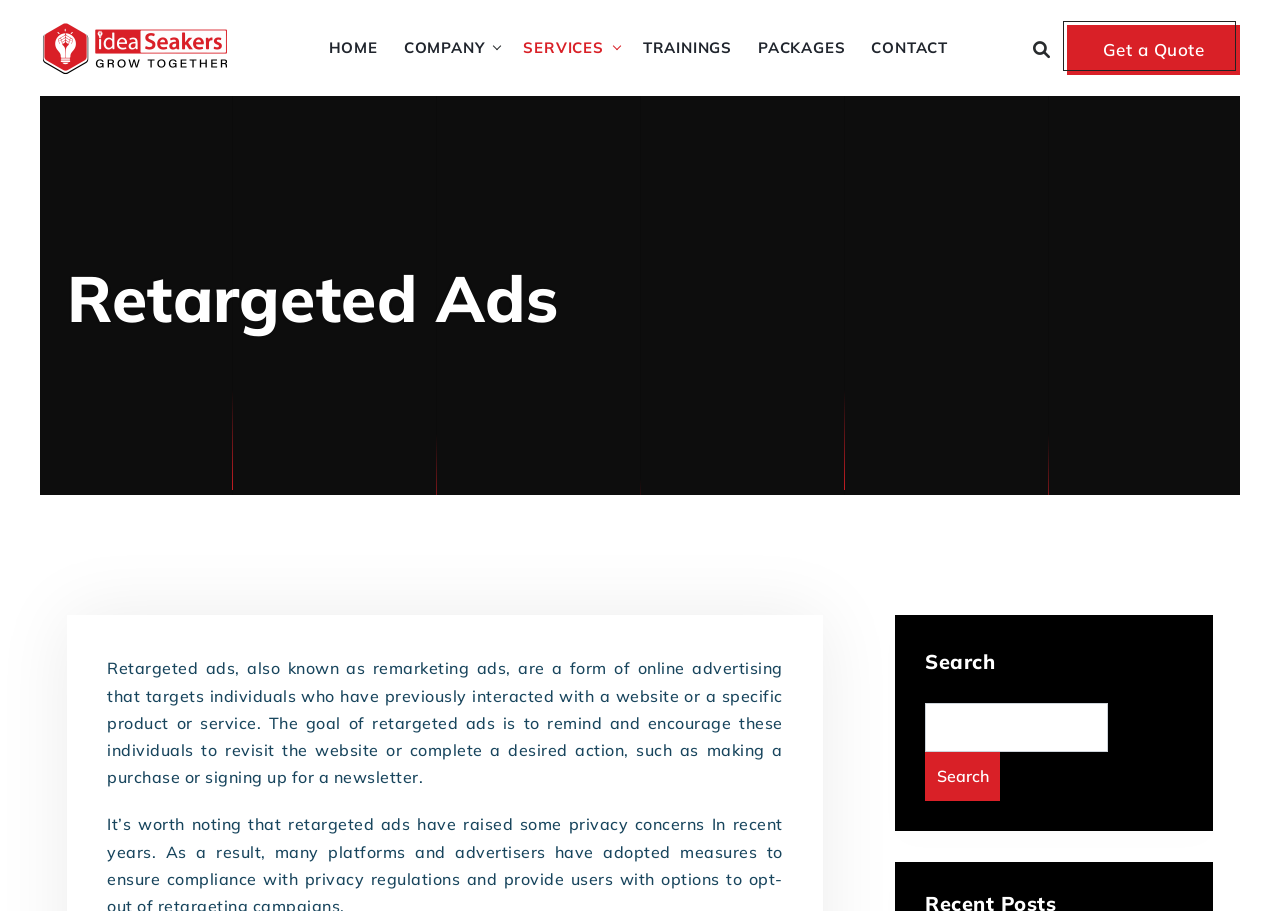Determine the bounding box coordinates of the clickable region to follow the instruction: "Go to HOME page".

[0.25, 0.015, 0.301, 0.089]